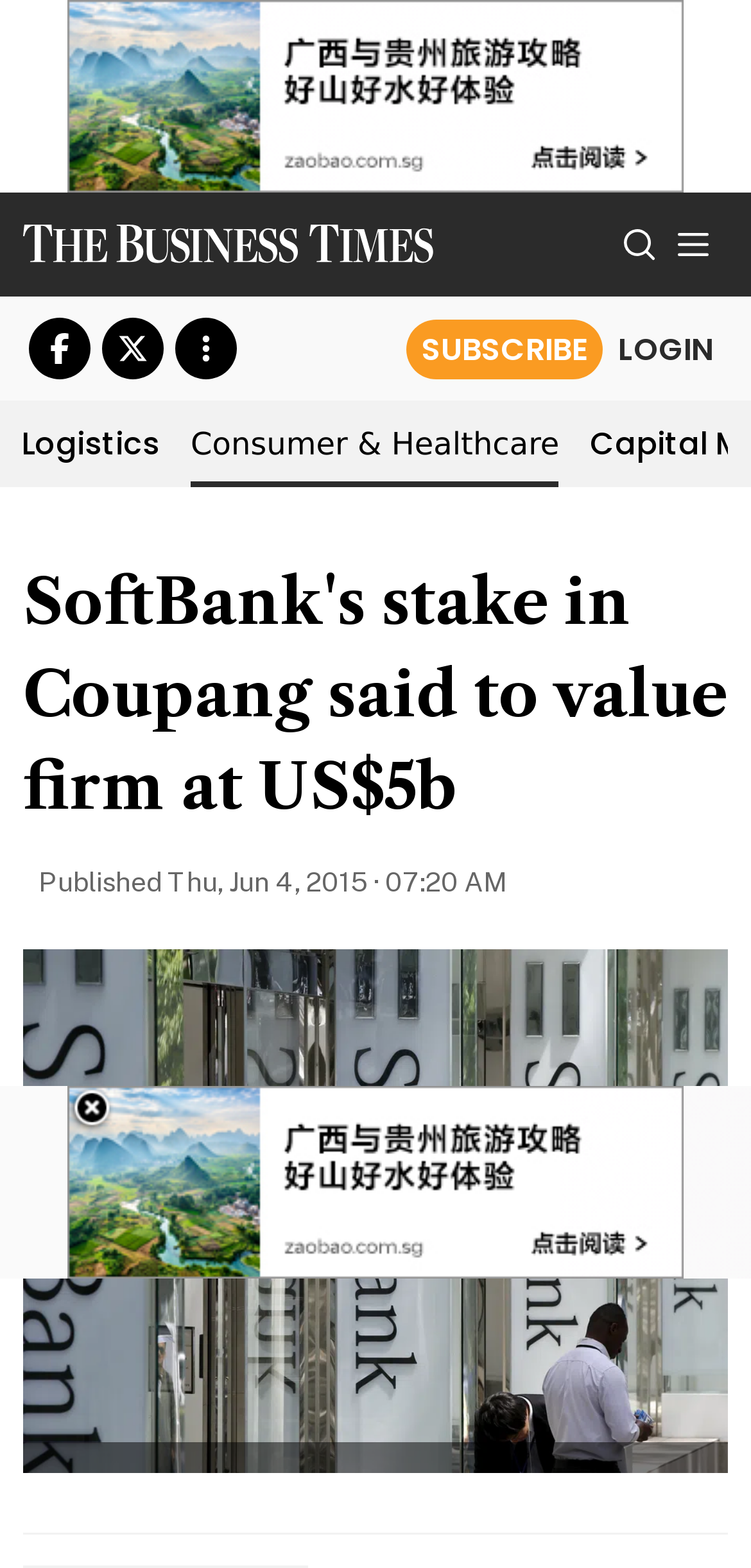Pinpoint the bounding box coordinates of the clickable area necessary to execute the following instruction: "View more". The coordinates should be given as four float numbers between 0 and 1, namely [left, top, right, bottom].

[0.233, 0.203, 0.315, 0.242]